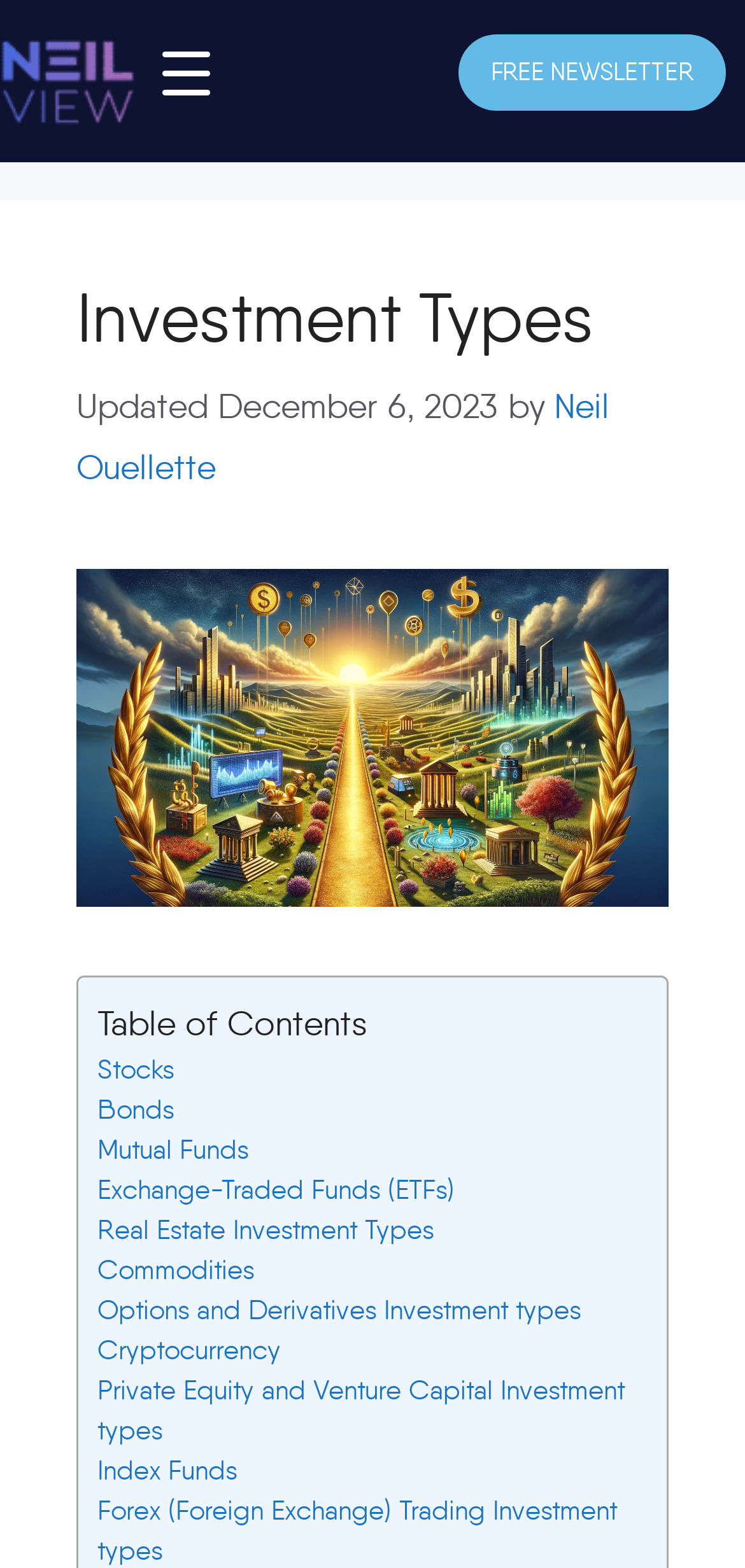Find the bounding box of the web element that fits this description: "Stocks".

[0.131, 0.67, 0.233, 0.695]